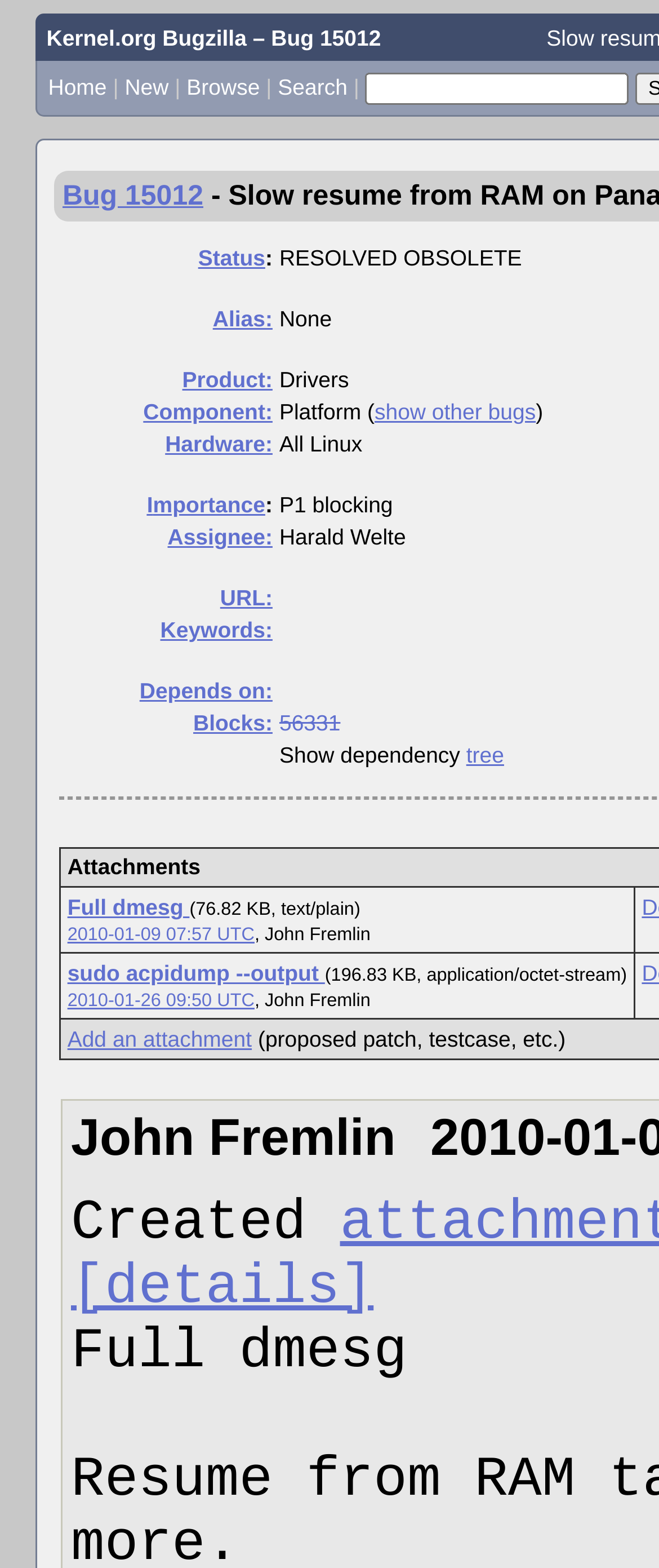What is the product related to this bug?
Please answer the question with as much detail and depth as you can.

I found a row header 'Product:' but it doesn't provide the actual product information. It only has a link to 'Product:'.